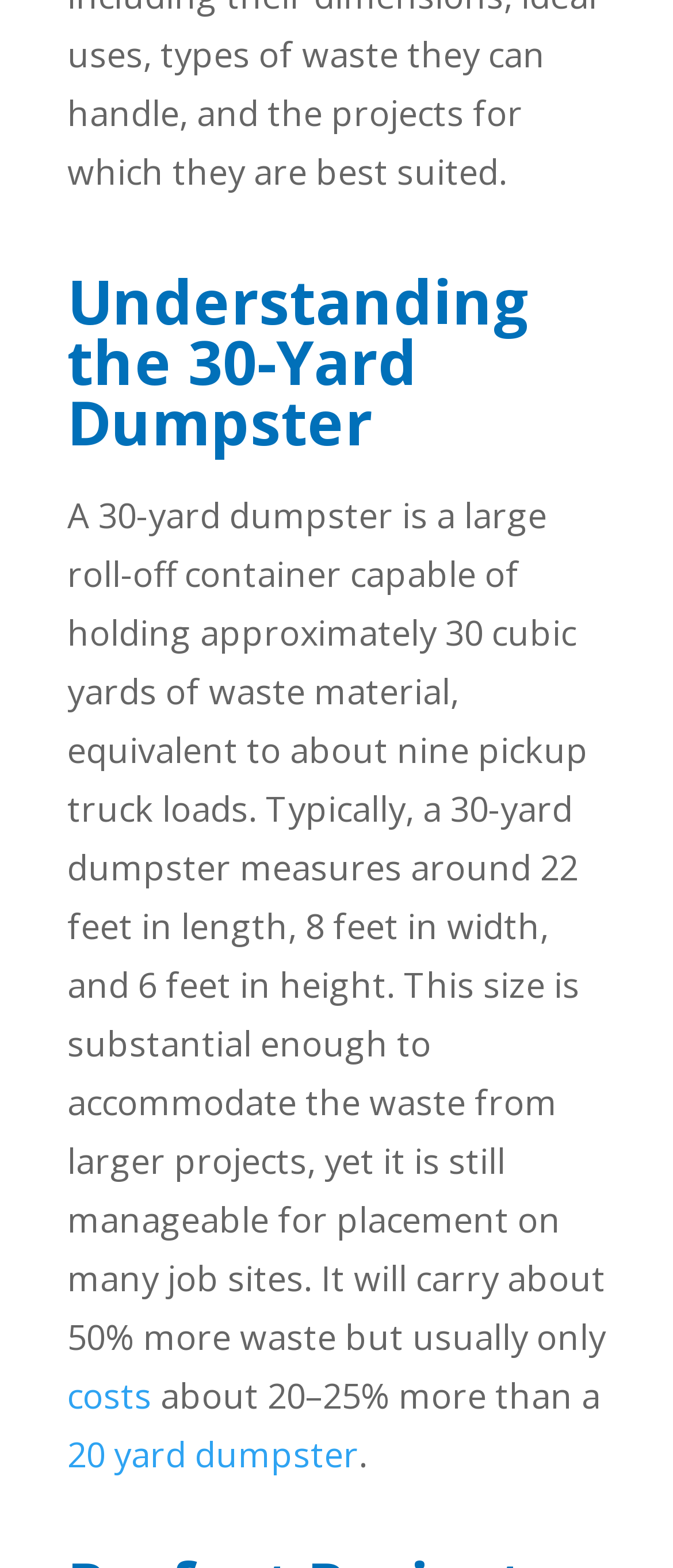How much more waste can a 30-yard dumpster carry compared to a 20-yard dumpster?
Give a detailed and exhaustive answer to the question.

The text states that a 30-yard dumpster will carry about 50% more waste than a 20-yard dumpster, which is mentioned in the comparison between the two dumpster sizes.